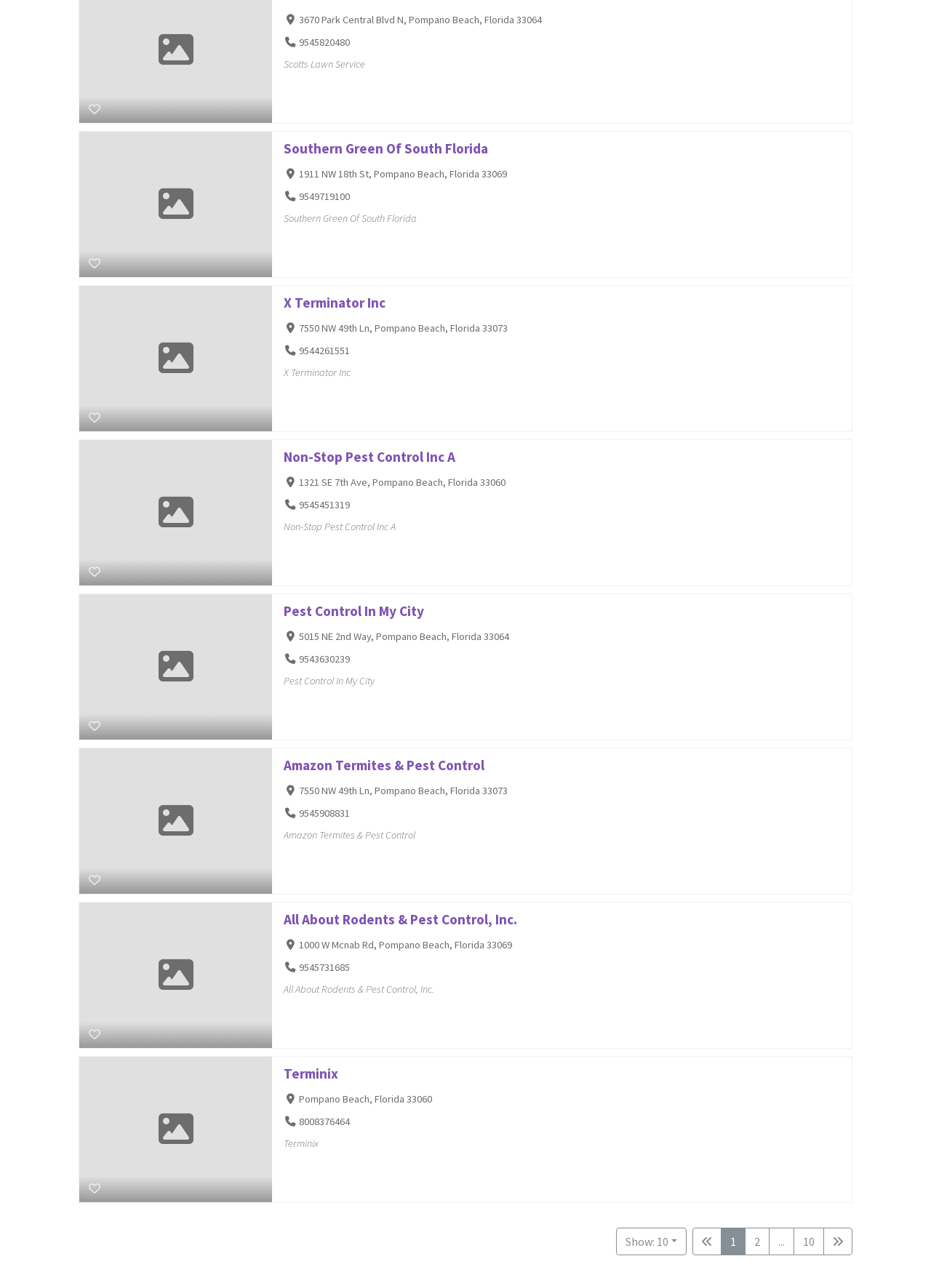Provide the bounding box coordinates of the section that needs to be clicked to accomplish the following instruction: "Click the first favorite button."

[0.085, 0.074, 0.118, 0.095]